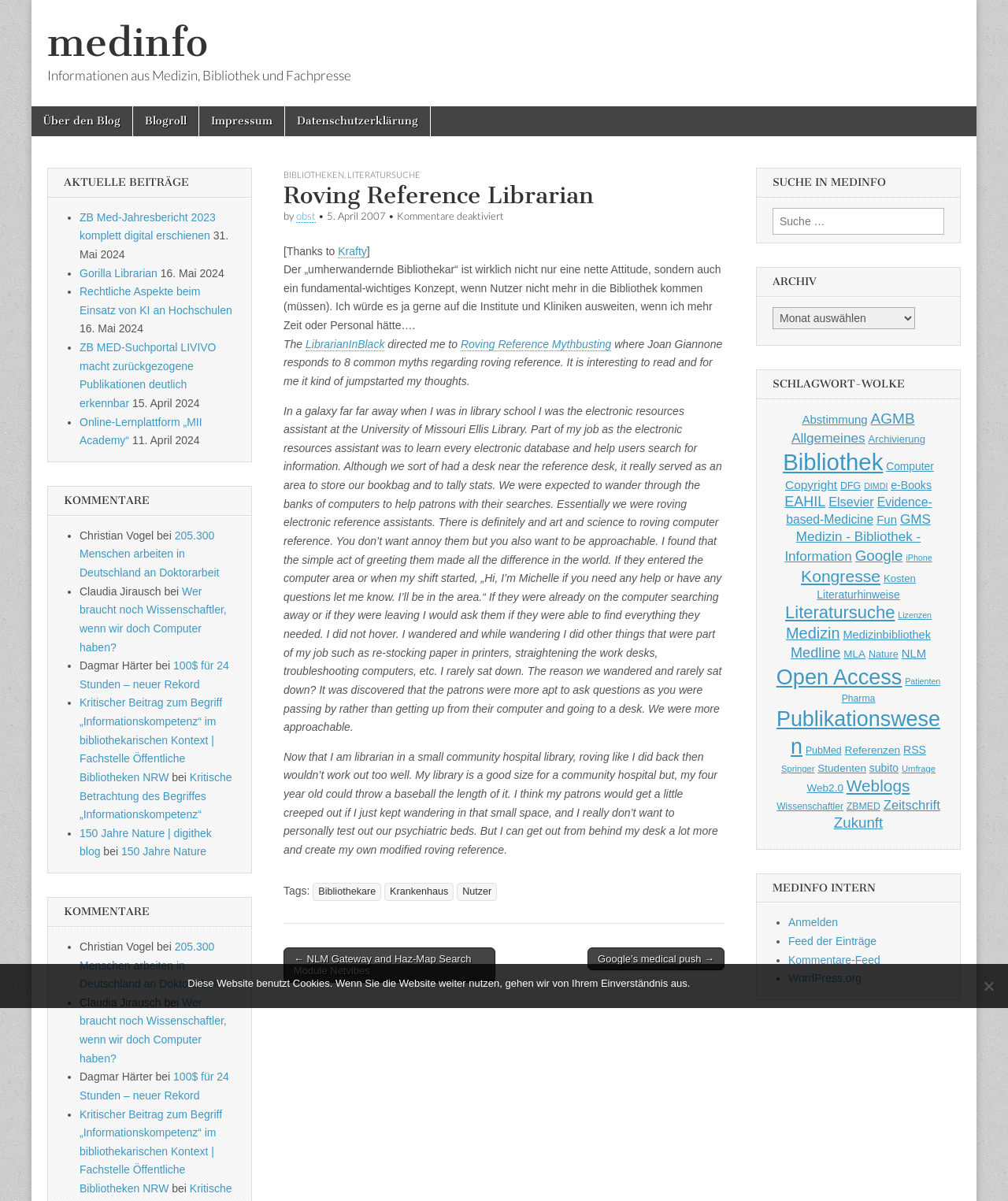Specify the bounding box coordinates of the area that needs to be clicked to achieve the following instruction: "Click on the previous article link".

None